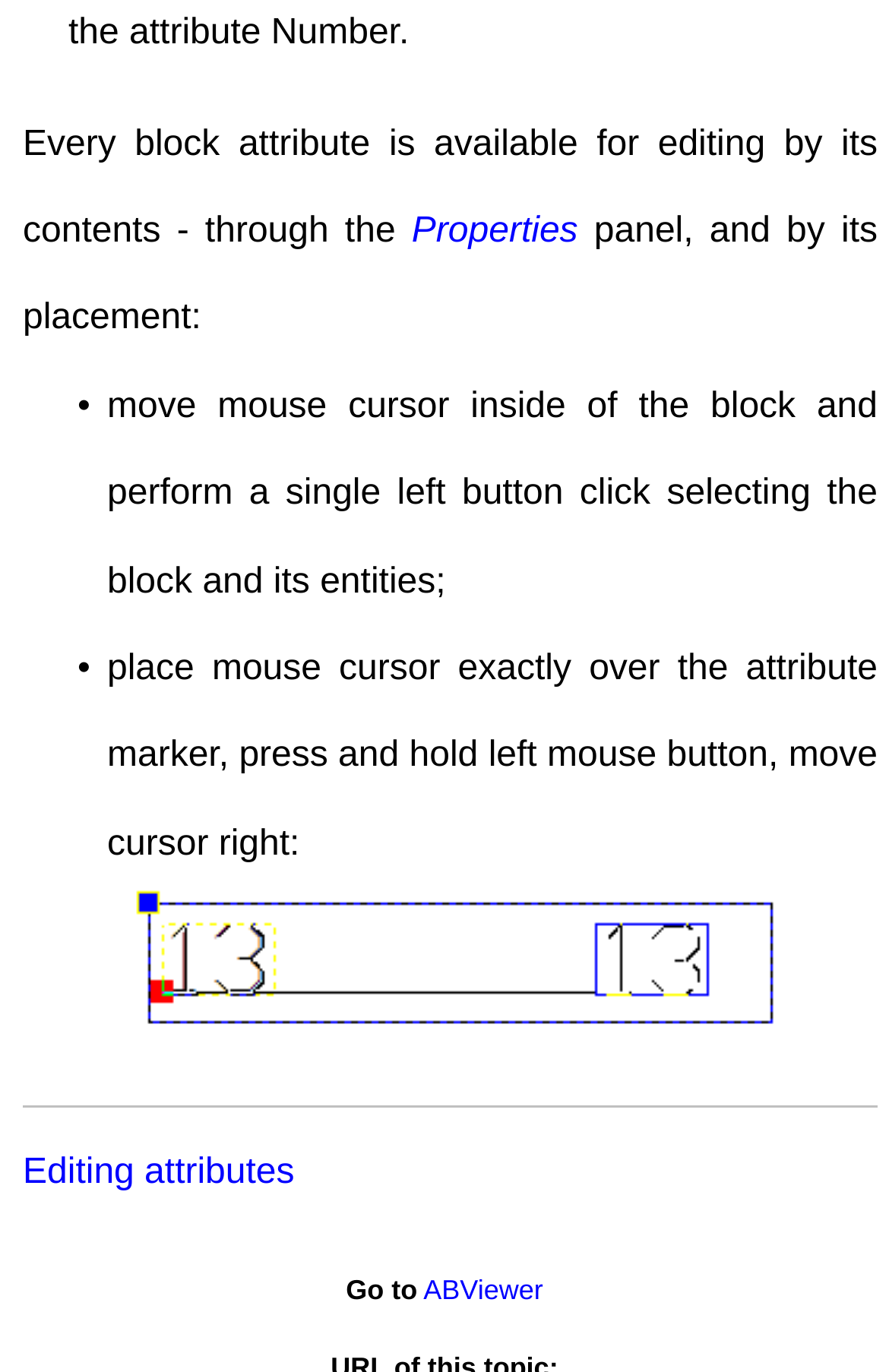Answer with a single word or phrase: 
What is the orientation of the separator?

Horizontal